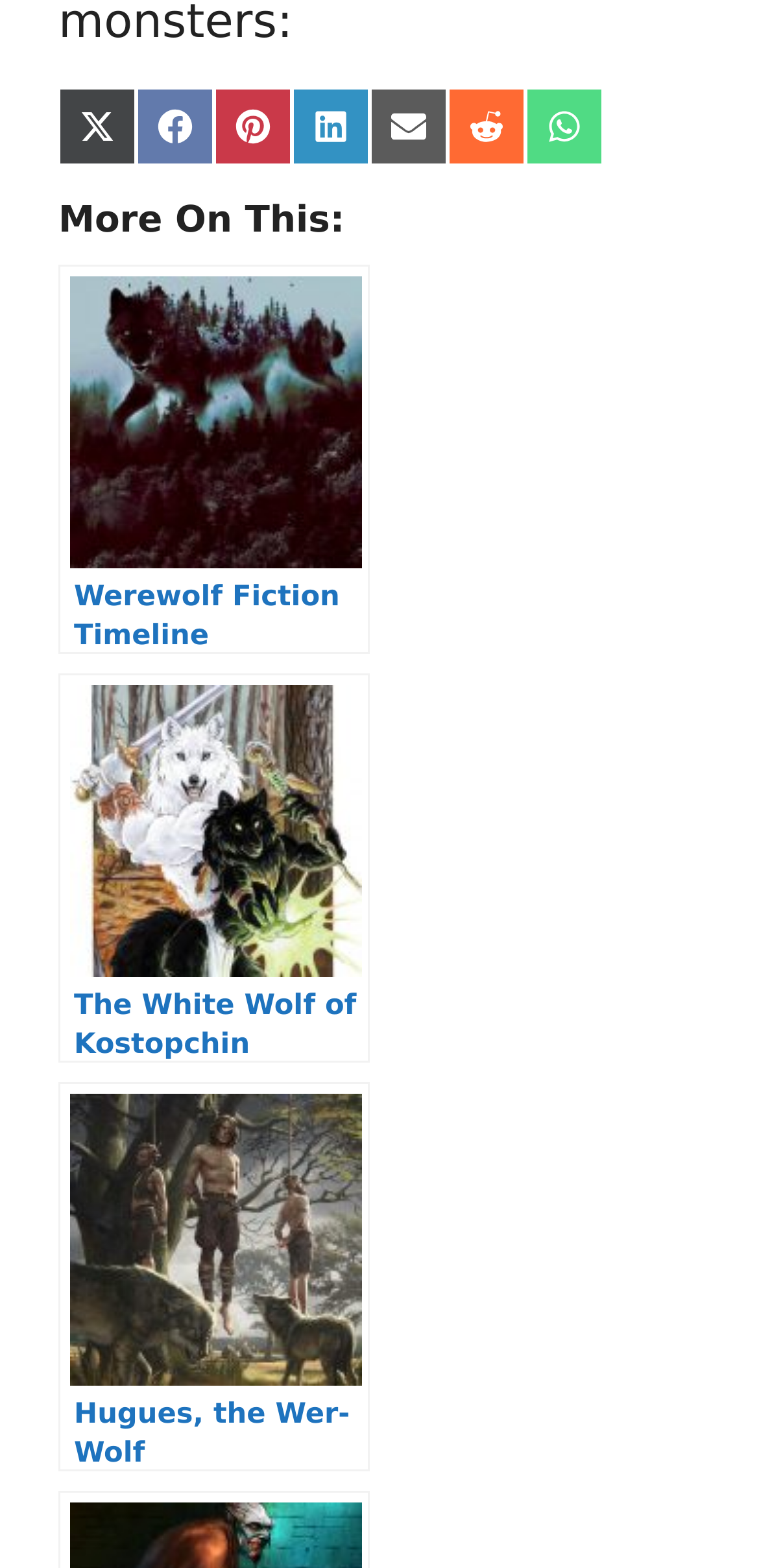What social media platforms can you share content on?
Using the image provided, answer with just one word or phrase.

Twitter, Facebook, Pinterest, LinkedIn, Email, Reddit, WhatsApp